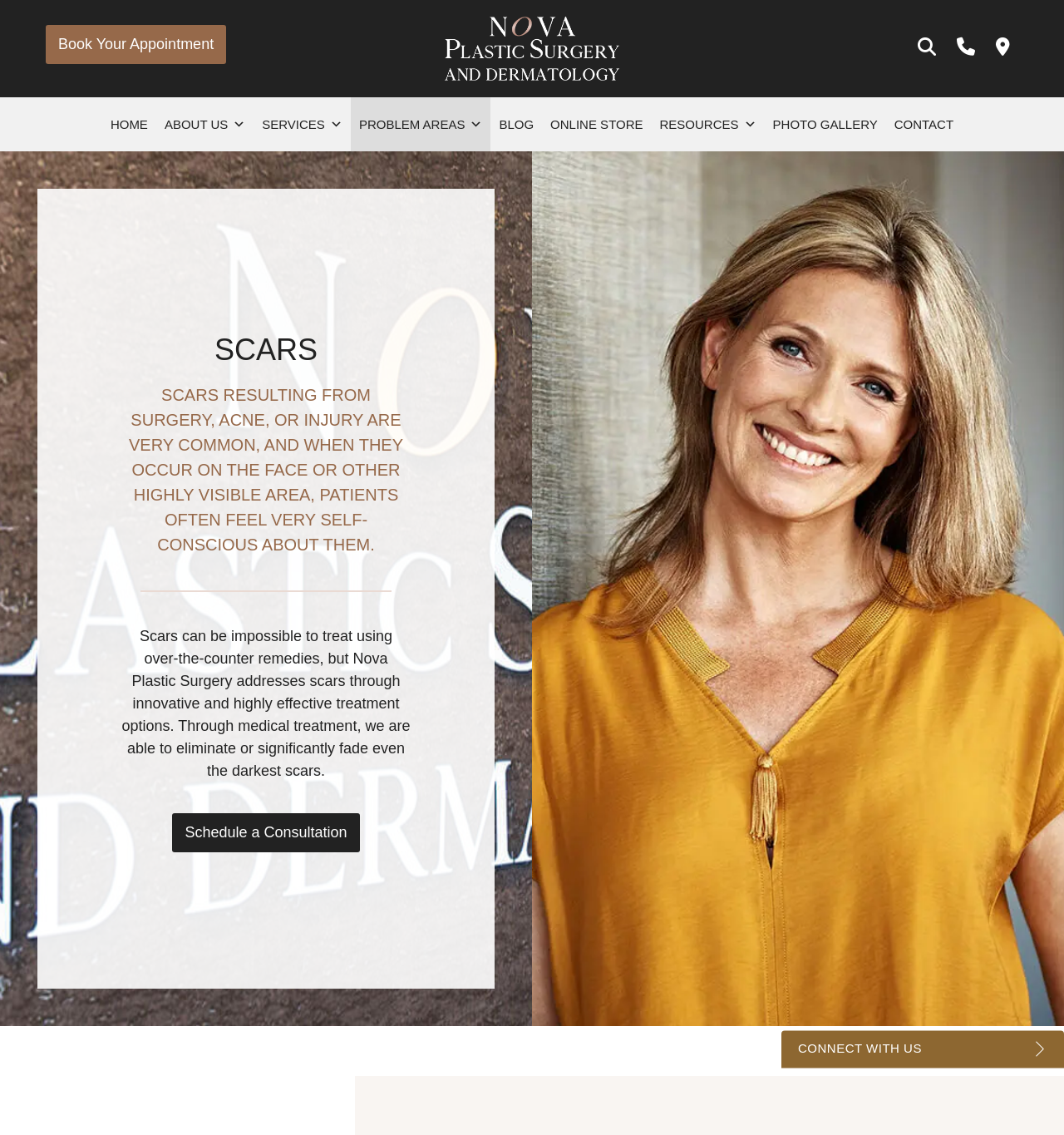What is the purpose of the 'Schedule a Consultation' link?
Based on the visual details in the image, please answer the question thoroughly.

I inferred the purpose of the link by its text content 'Schedule a Consultation' and its location on the webpage, which is below the text describing the treatment options for scars.